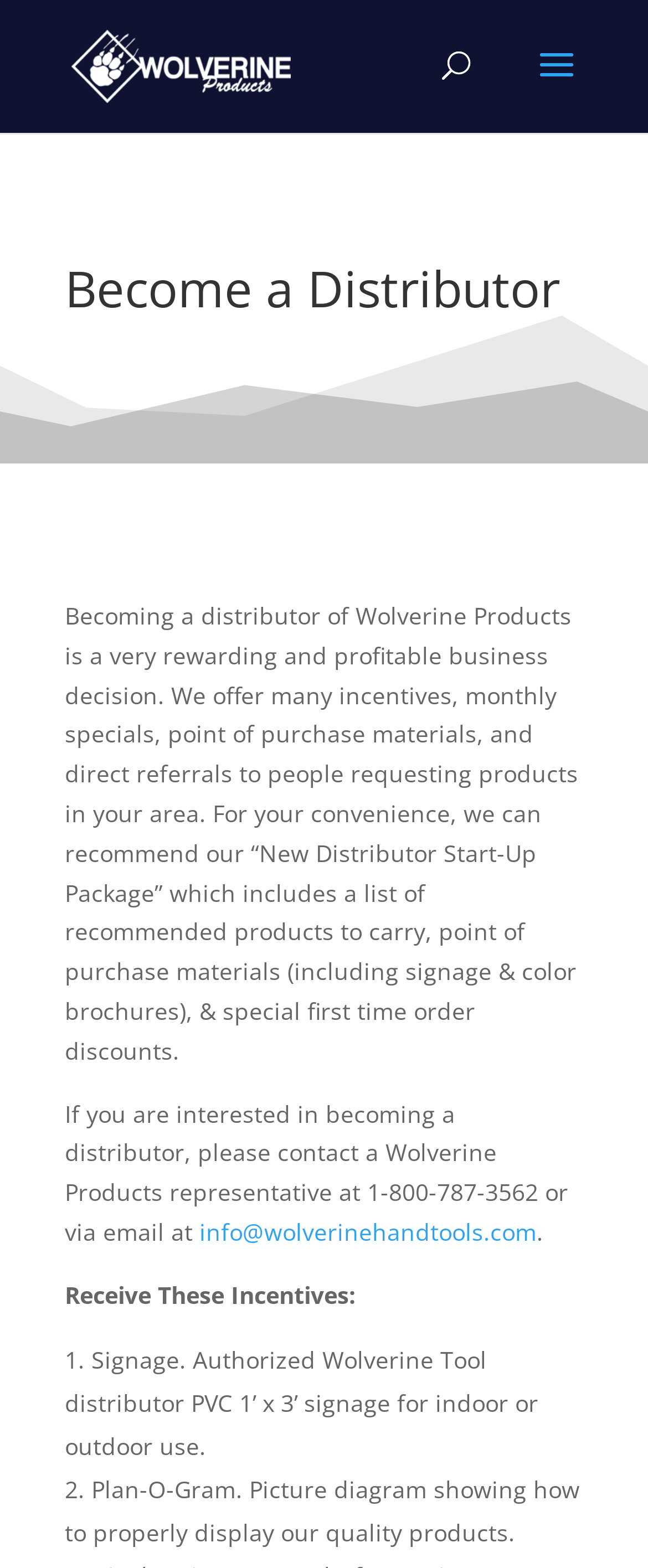Determine the bounding box coordinates in the format (top-left x, top-left y, bottom-right x, bottom-right y). Ensure all values are floating point numbers between 0 and 1. Identify the bounding box of the UI element described by: info@wolverinehandtools.com

[0.308, 0.775, 0.828, 0.796]